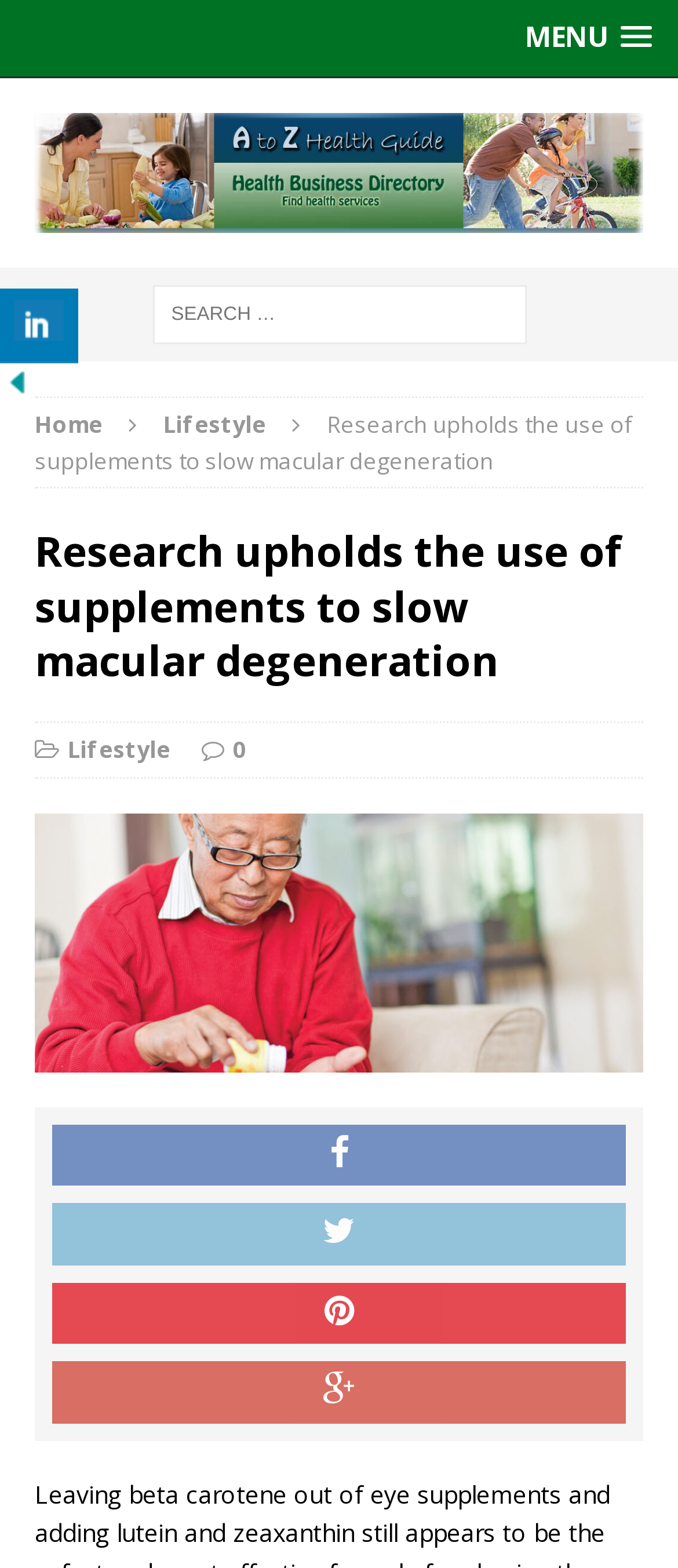Highlight the bounding box coordinates of the region I should click on to meet the following instruction: "Share on Linkedin".

[0.0, 0.184, 0.115, 0.232]